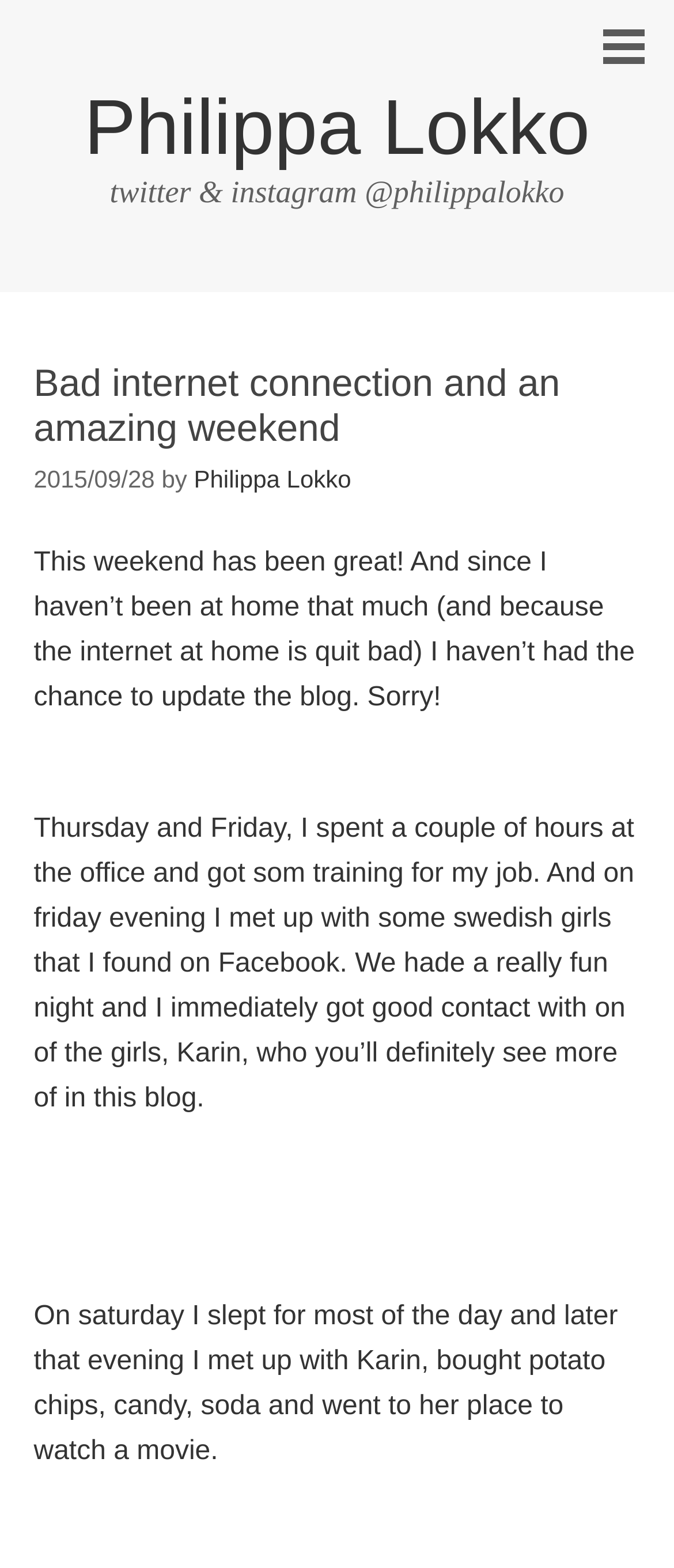Please analyze the image and give a detailed answer to the question:
Who did the author meet up with on Friday evening?

The author met up with some Swedish girls that they found on Facebook, and specifically had a good connection with one of them, Karin, who will appear more in the blog.